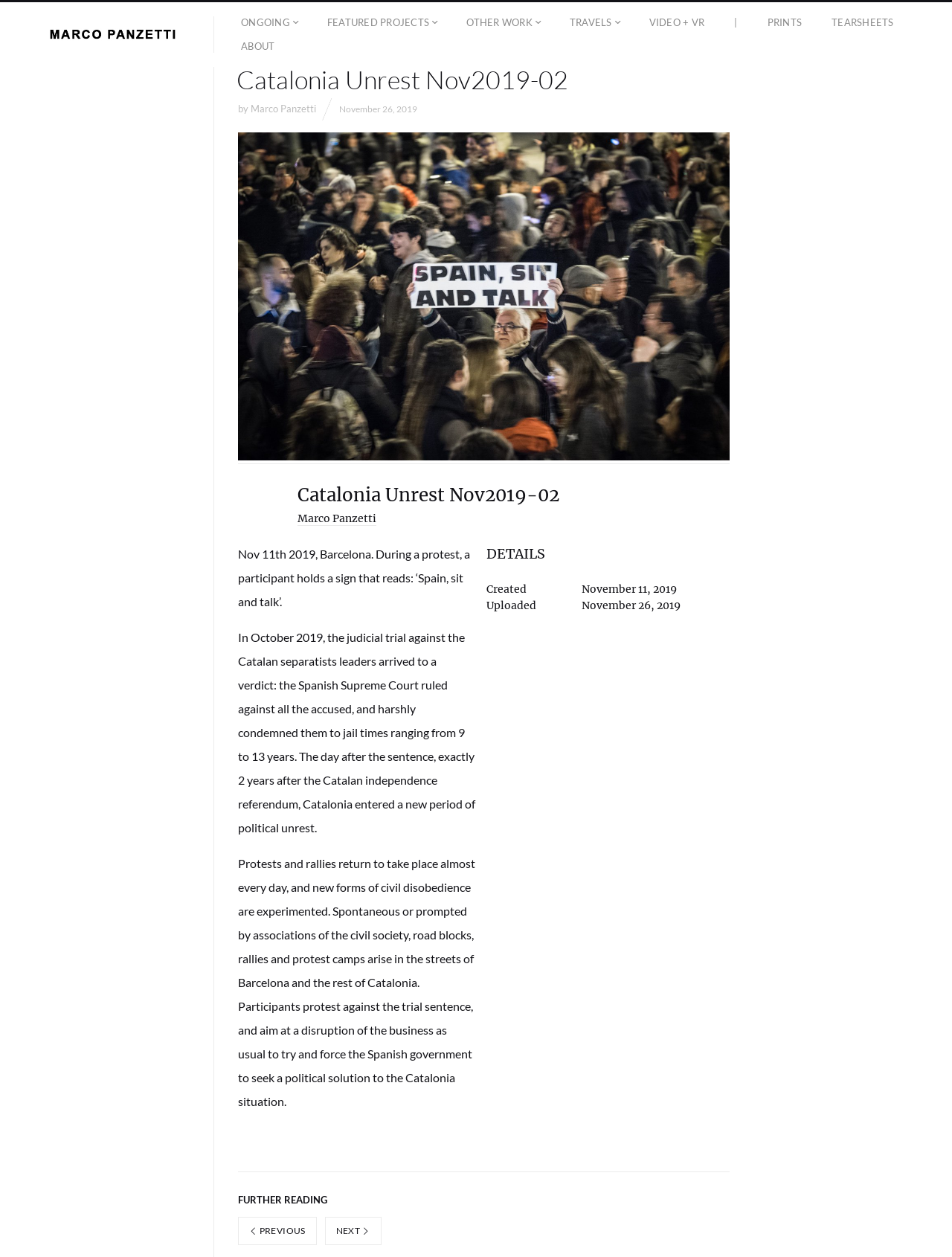Using the description "Other Work", predict the bounding box of the relevant HTML element.

[0.481, 0.009, 0.576, 0.028]